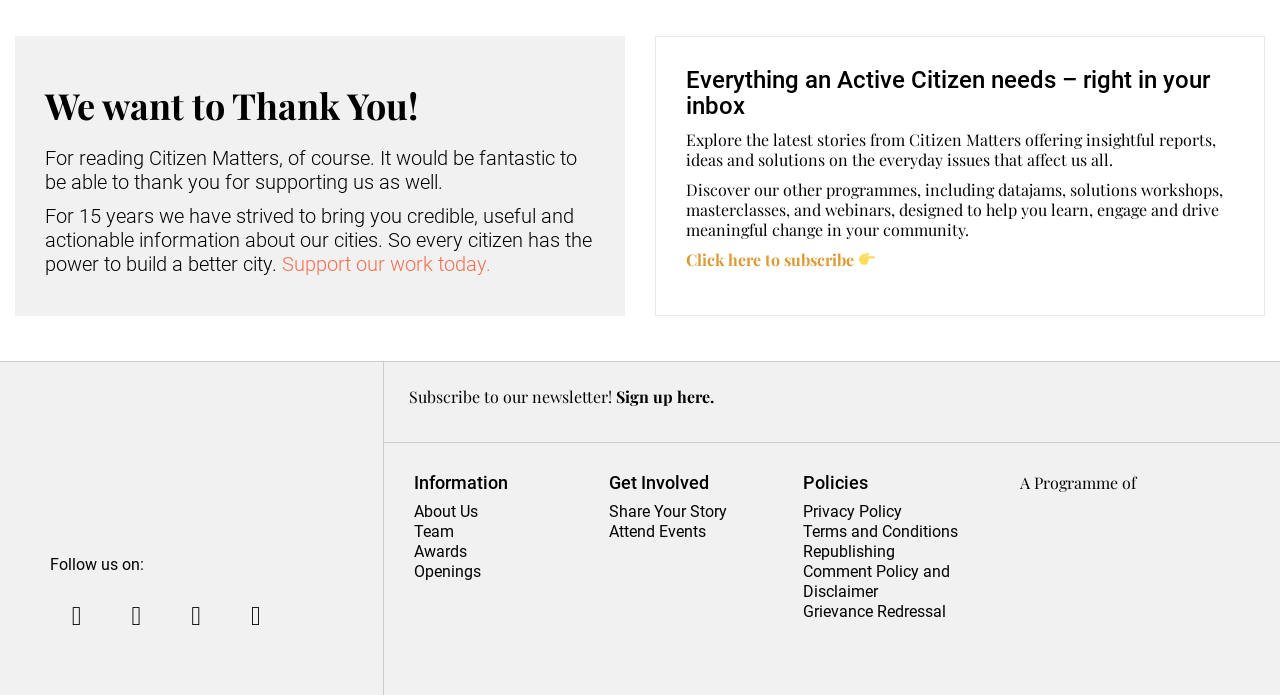How can I stay updated with Citizen Matters?
Using the image as a reference, deliver a detailed and thorough answer to the question.

The webpage provides an option to subscribe to the Citizen Matters newsletter, which can be done by clicking on the 'Sign up here' link. This will allow users to stay updated with the latest news and stories from Citizen Matters.